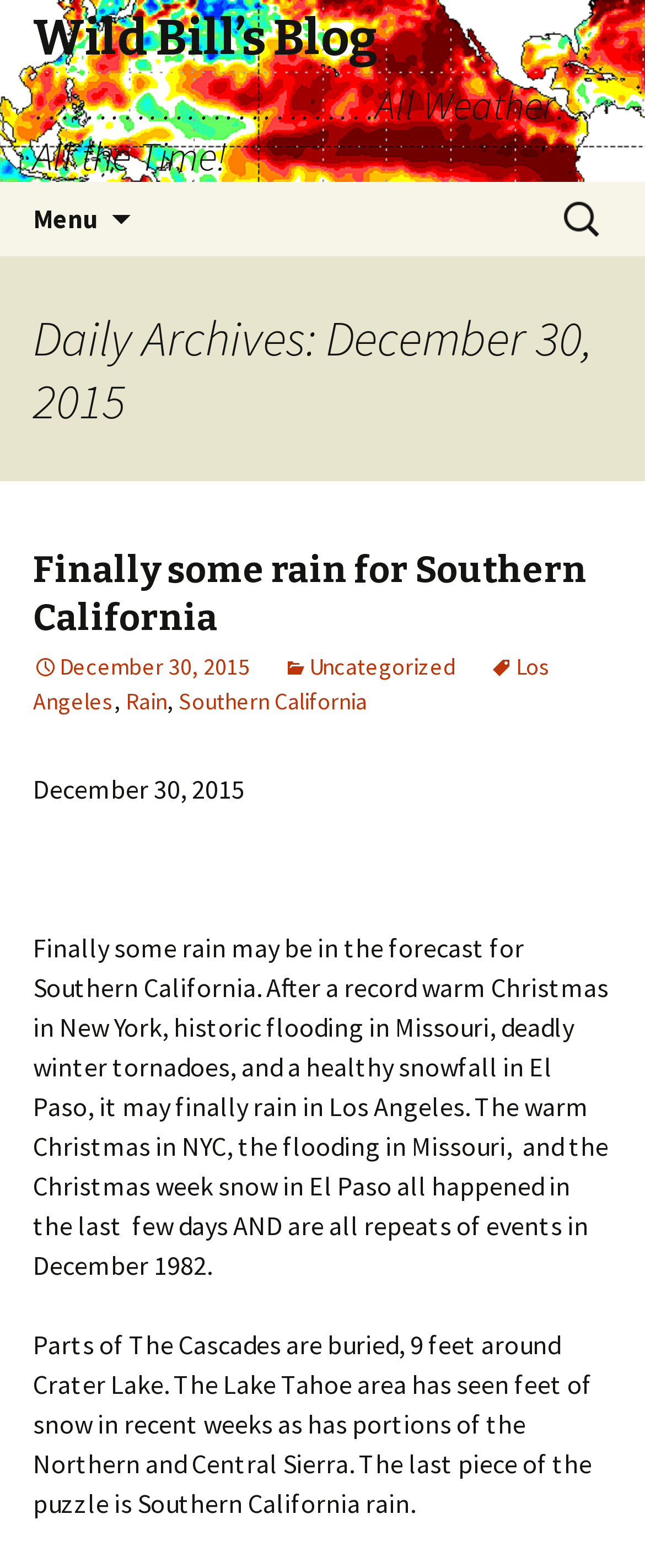What is the topic of the latest article?
Answer the question with as much detail as possible.

The topic of the latest article can be inferred from the text content of the article which mentions 'Finally some rain may be in the forecast for Southern California' and other related keywords.